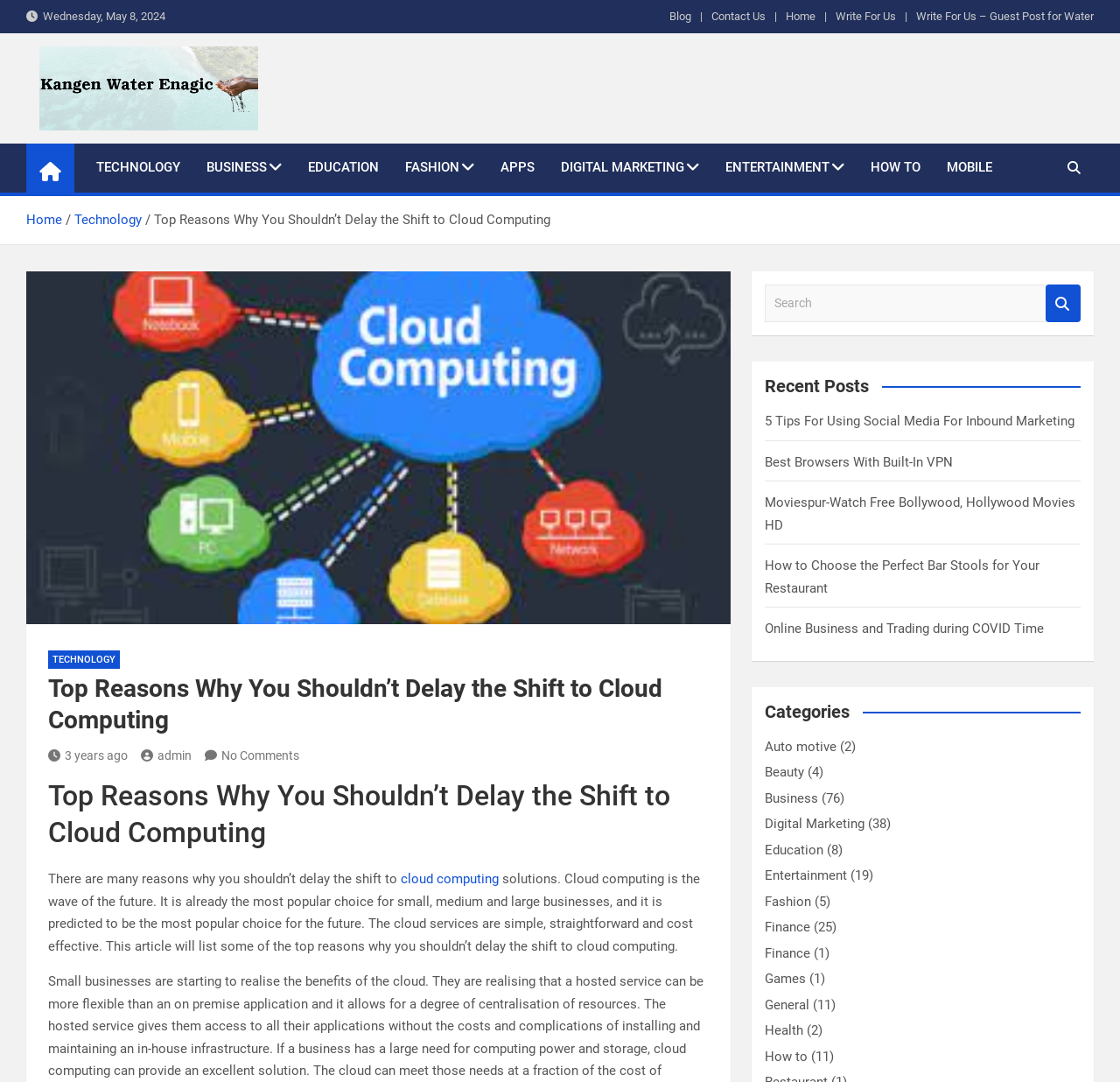Identify the bounding box coordinates of the HTML element based on this description: "Education".

[0.683, 0.778, 0.735, 0.793]